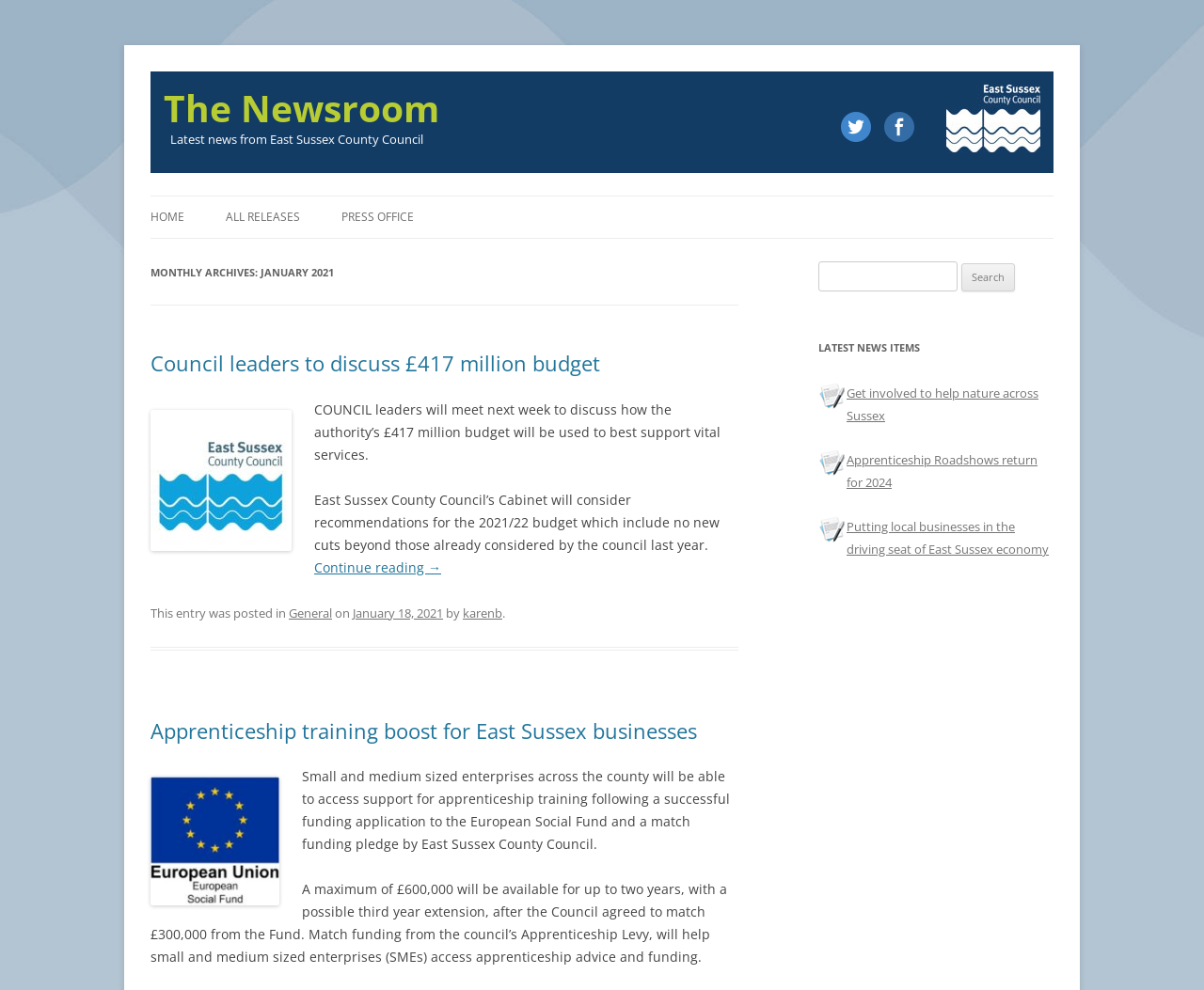What is the category of the first news item?
Can you provide an in-depth and detailed response to the question?

I determined the answer by reading the category label 'General' associated with the first news item 'Council leaders to discuss £417 million budget'.